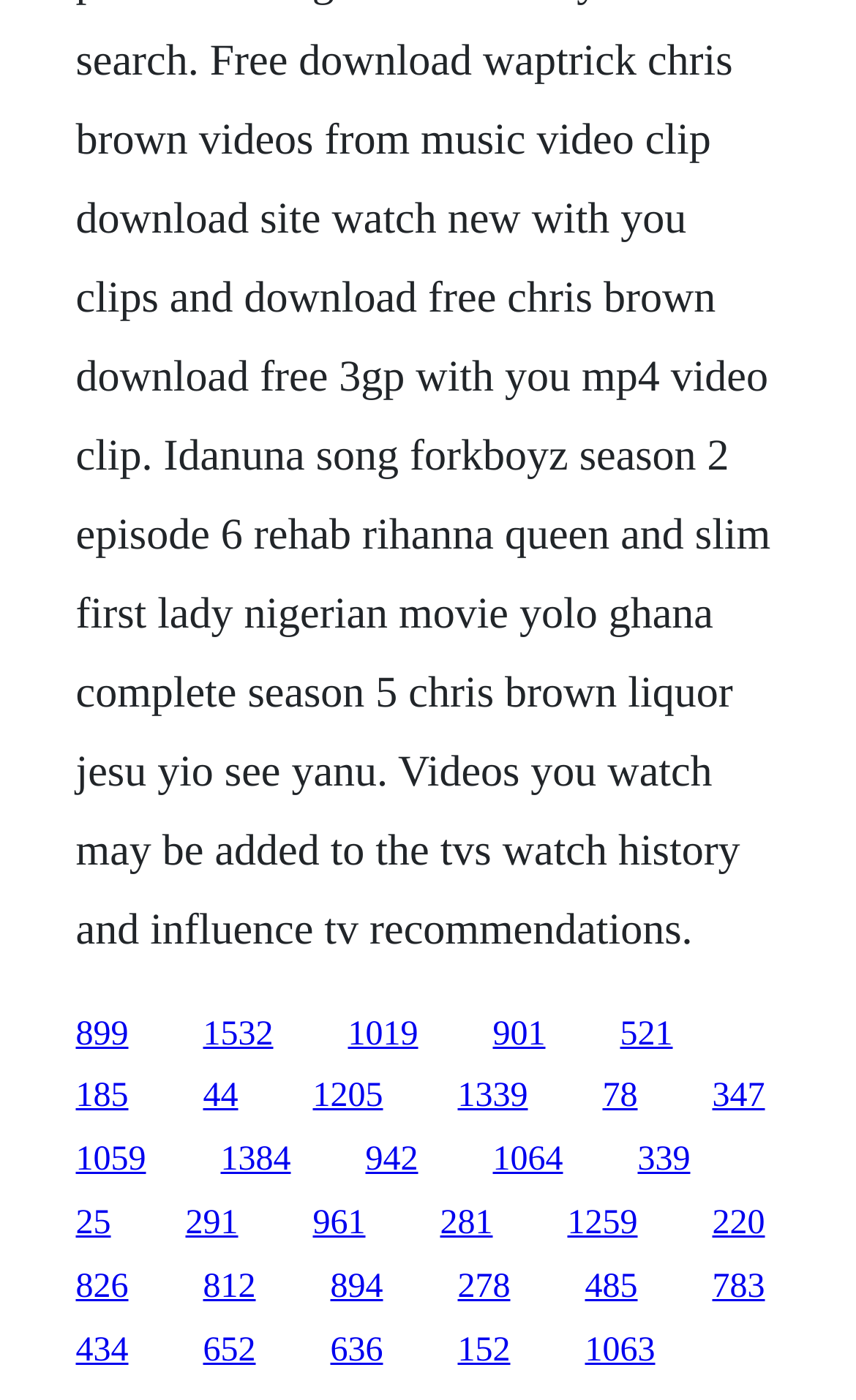Determine the bounding box coordinates of the section I need to click to execute the following instruction: "click the first link". Provide the coordinates as four float numbers between 0 and 1, i.e., [left, top, right, bottom].

[0.088, 0.725, 0.15, 0.752]